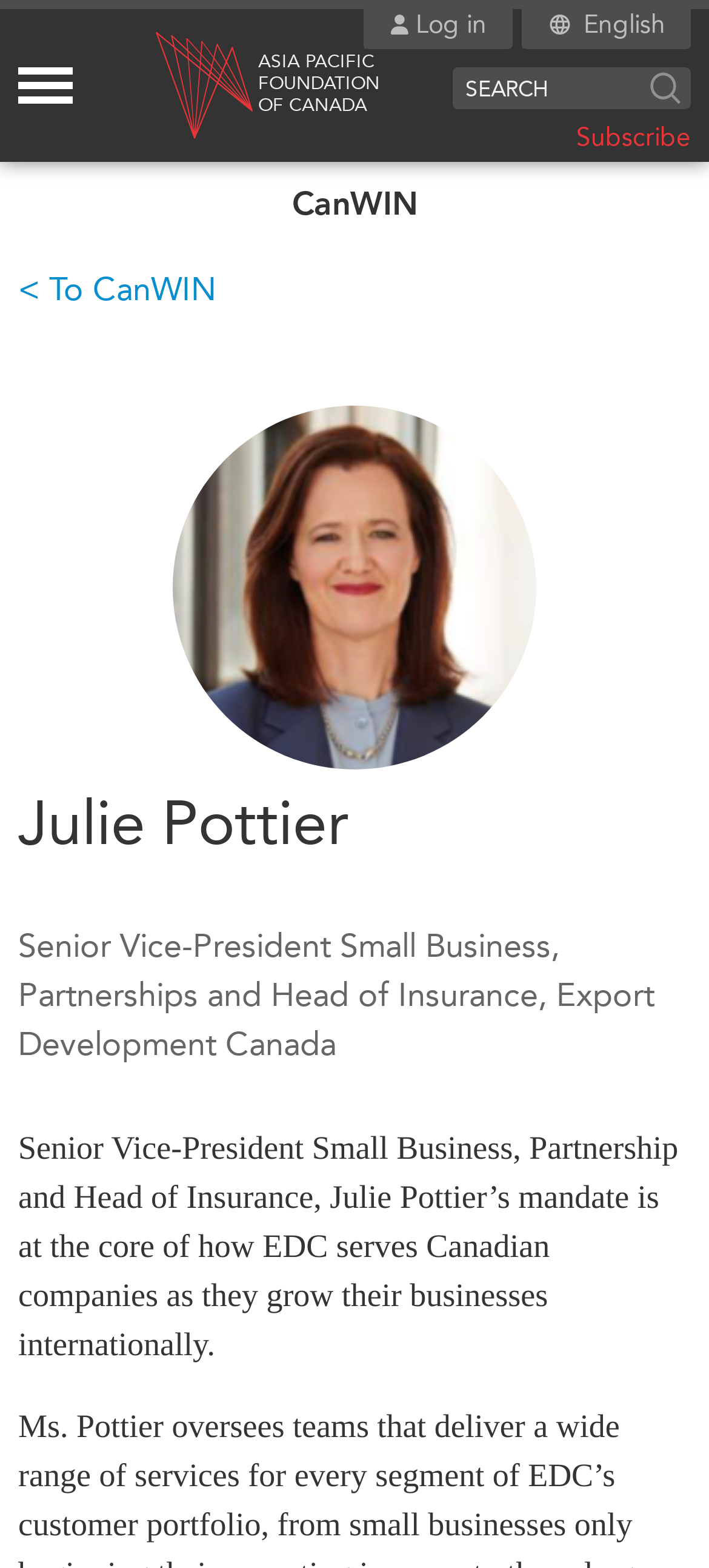Locate the bounding box coordinates of the element you need to click to accomplish the task described by this instruction: "Log in".

[0.552, 0.0, 0.686, 0.031]